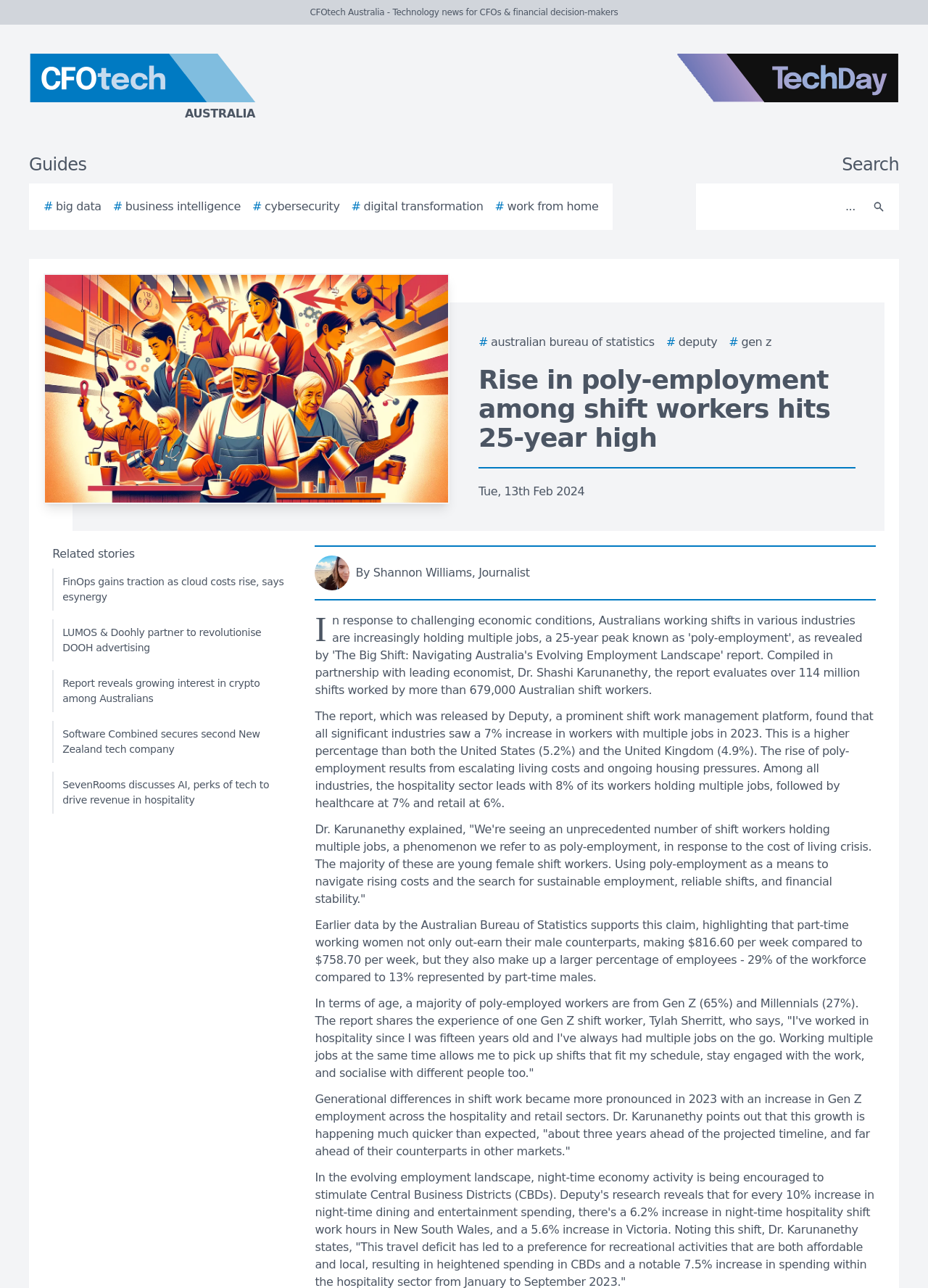Pinpoint the bounding box coordinates for the area that should be clicked to perform the following instruction: "Search for a topic".

[0.756, 0.147, 0.931, 0.174]